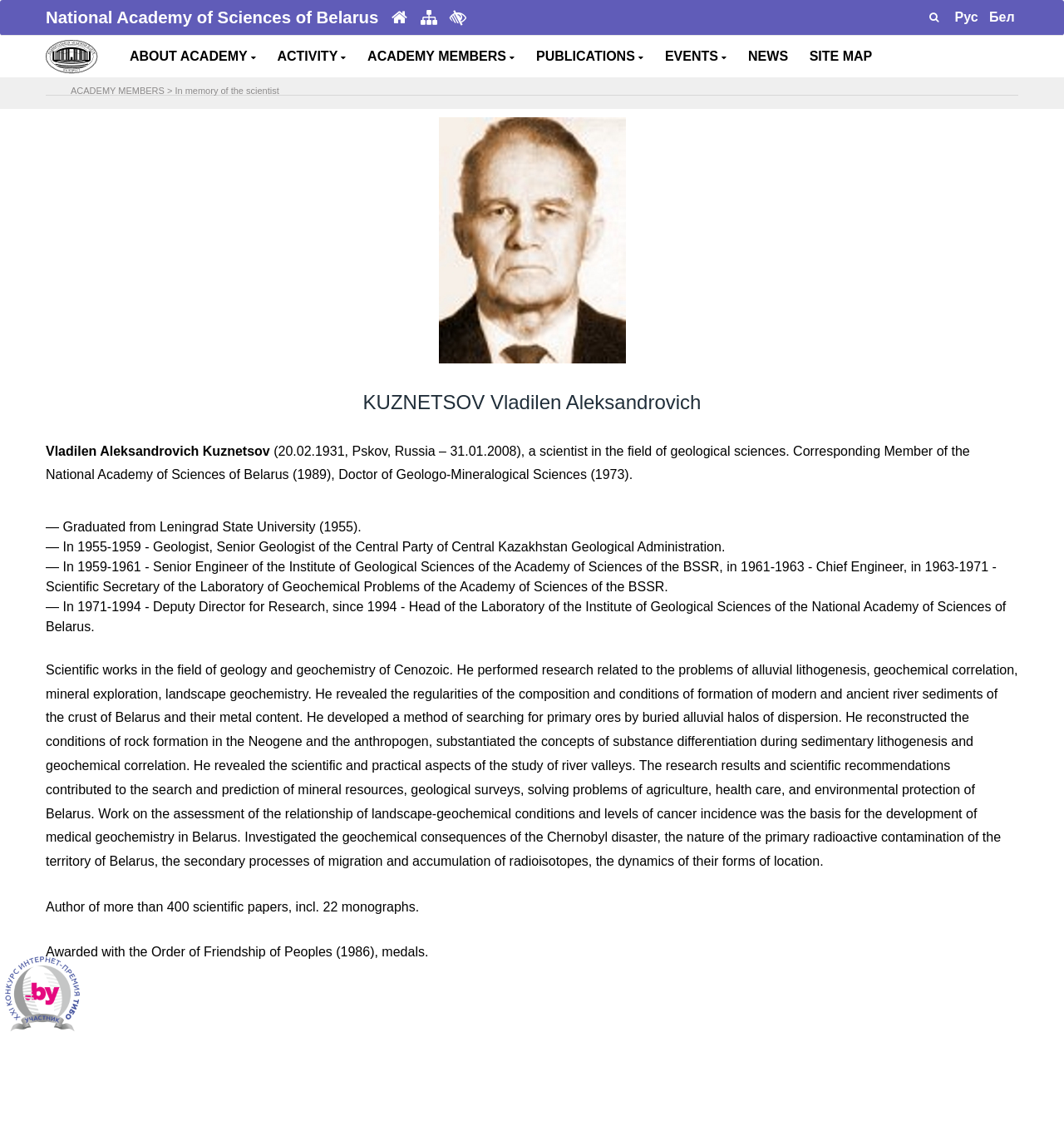Use a single word or phrase to answer the following:
What is the award the scientist received in 1986?

Order of Friendship of Peoples